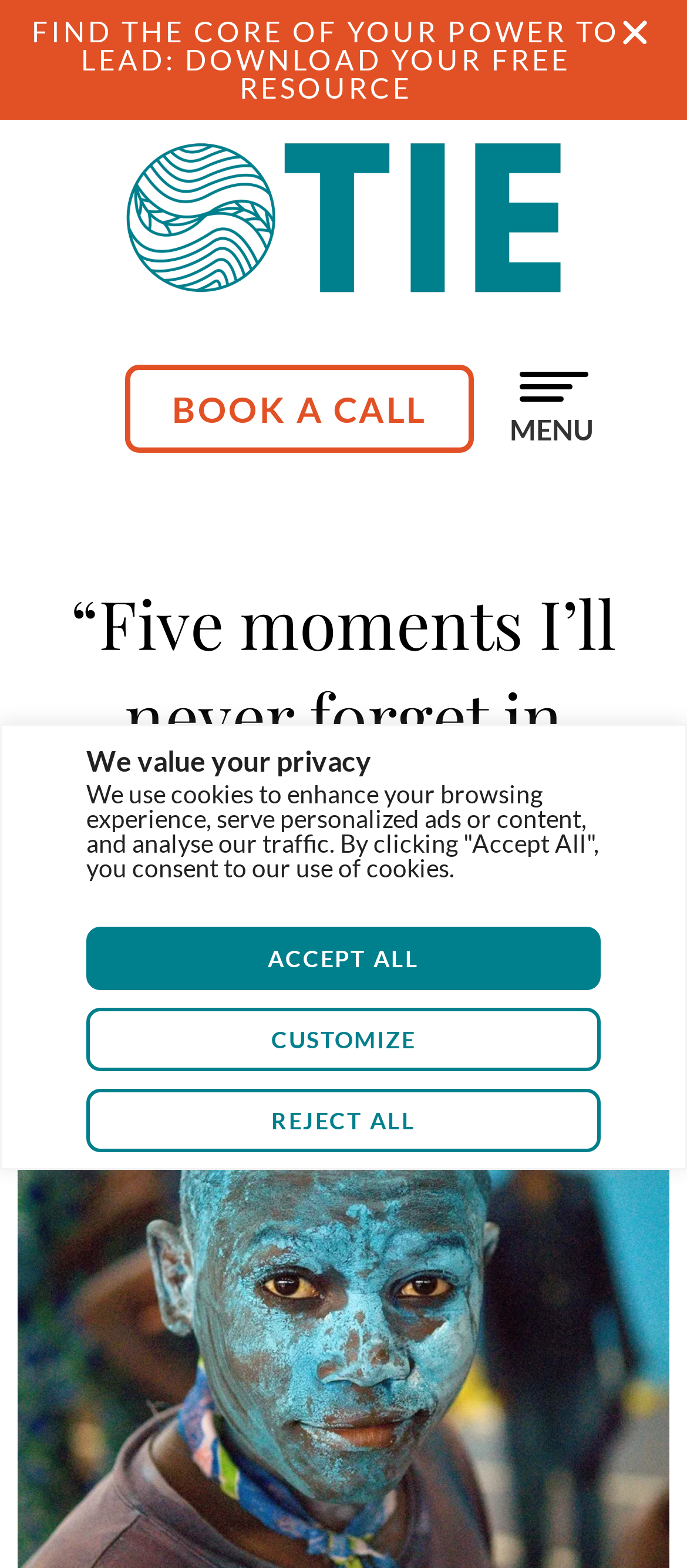Respond to the following question with a brief word or phrase:
What is the theme of the webpage?

Leadership